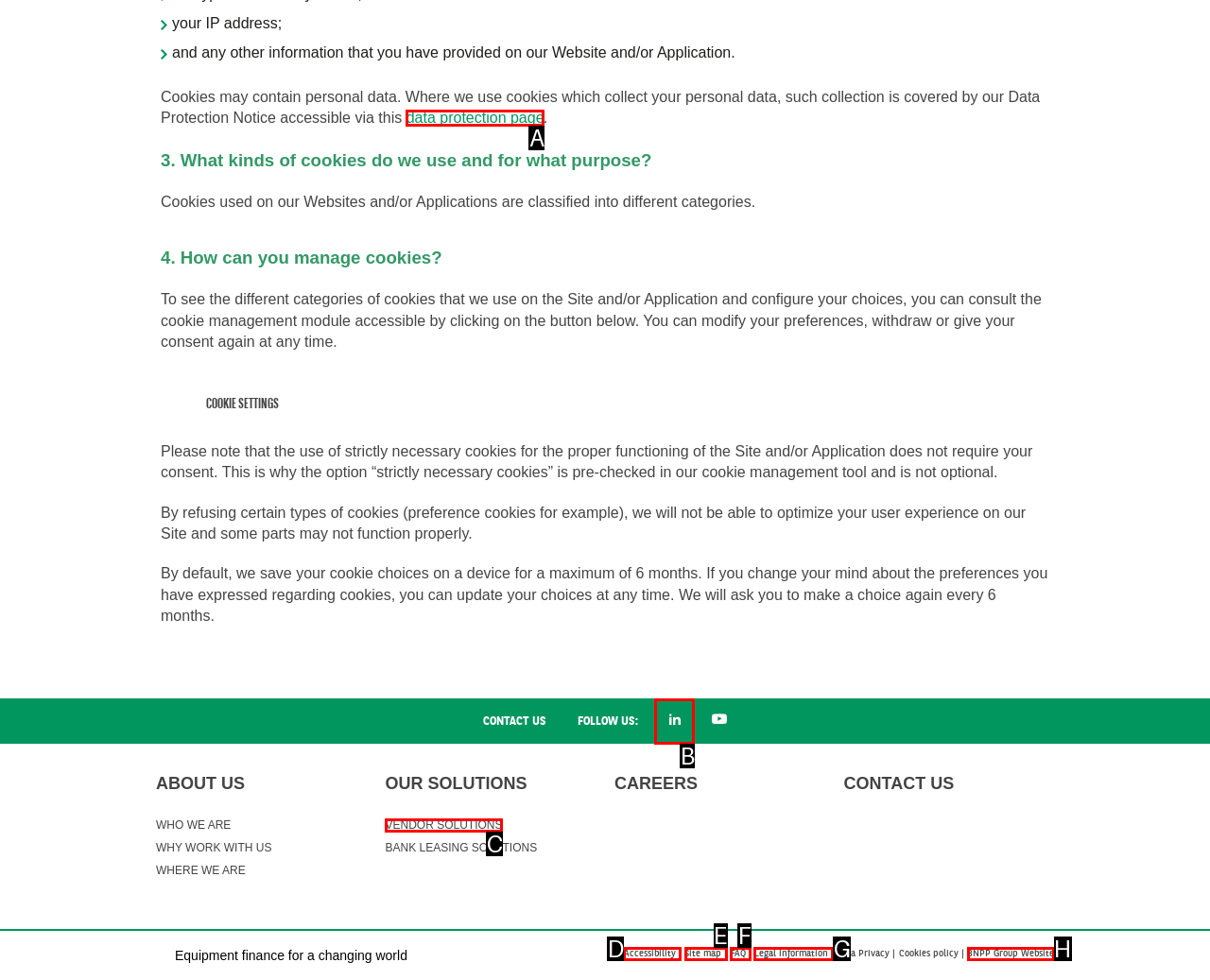What is the letter of the UI element you should click to Follow us on social media? Provide the letter directly.

B